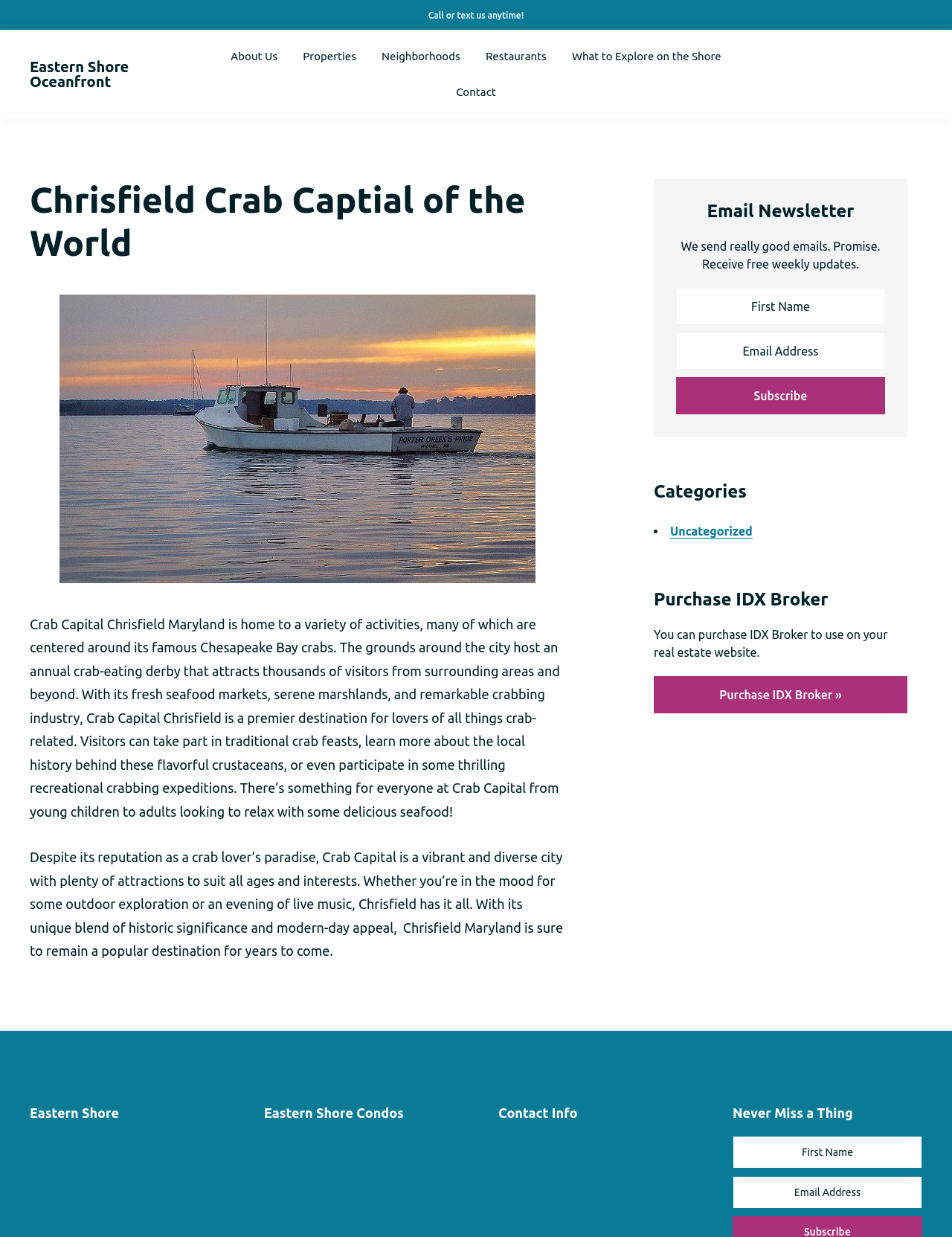Respond concisely with one word or phrase to the following query:
What is Chrisfield known for?

Crabs